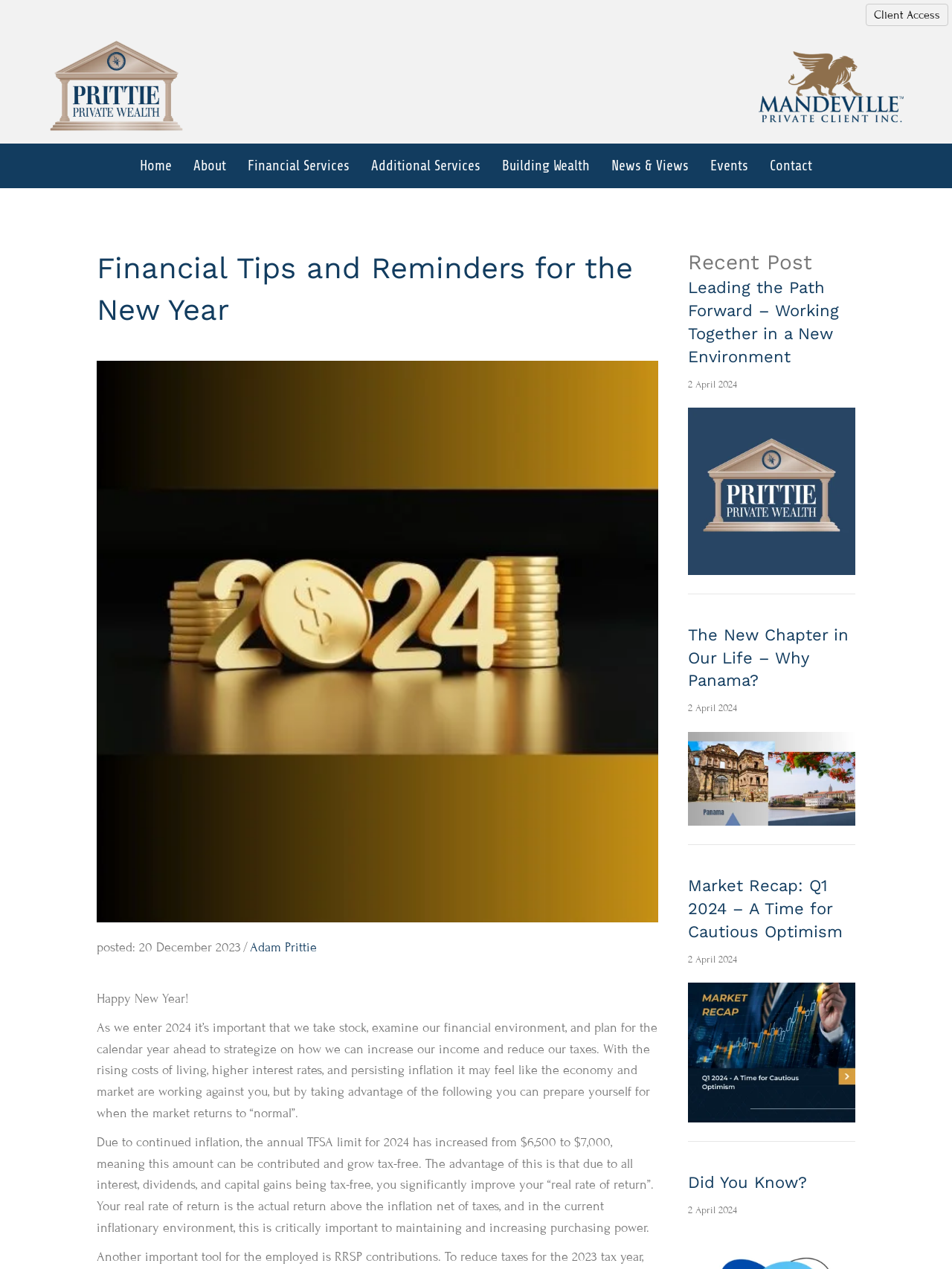What is the topic of the article?
Use the image to give a comprehensive and detailed response to the question.

I determined the answer by looking at the heading 'Financial Tips and Reminders for the New Year' and the static text 'As we enter 2024 it’s important that we take stock, examine our financial environment, and plan for the calendar year ahead to strategize on how we can increase our income and reduce our taxes.' which suggests that the article is about financial tips and reminders.